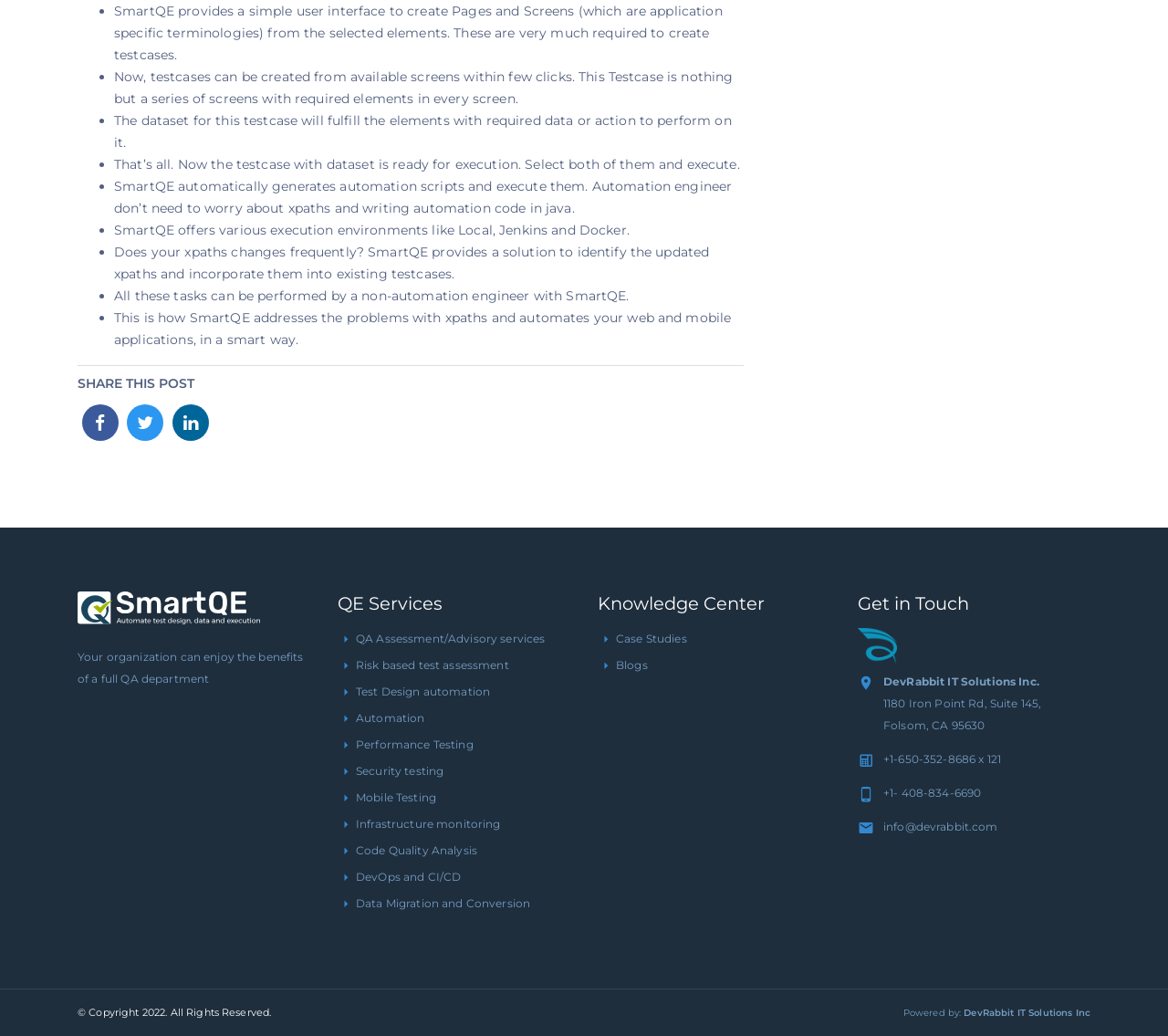Given the webpage screenshot, identify the bounding box of the UI element that matches this description: "Automation".

[0.305, 0.686, 0.364, 0.699]